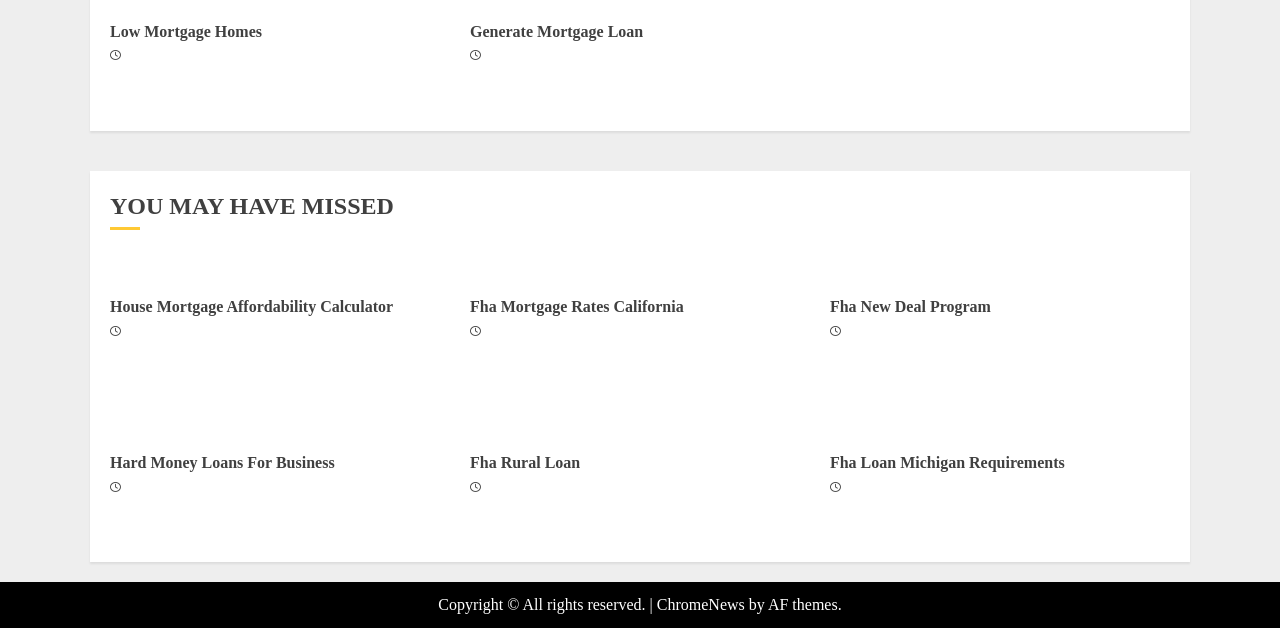What is the main topic of the webpage?
Identify the answer in the screenshot and reply with a single word or phrase.

Mortgage Loans